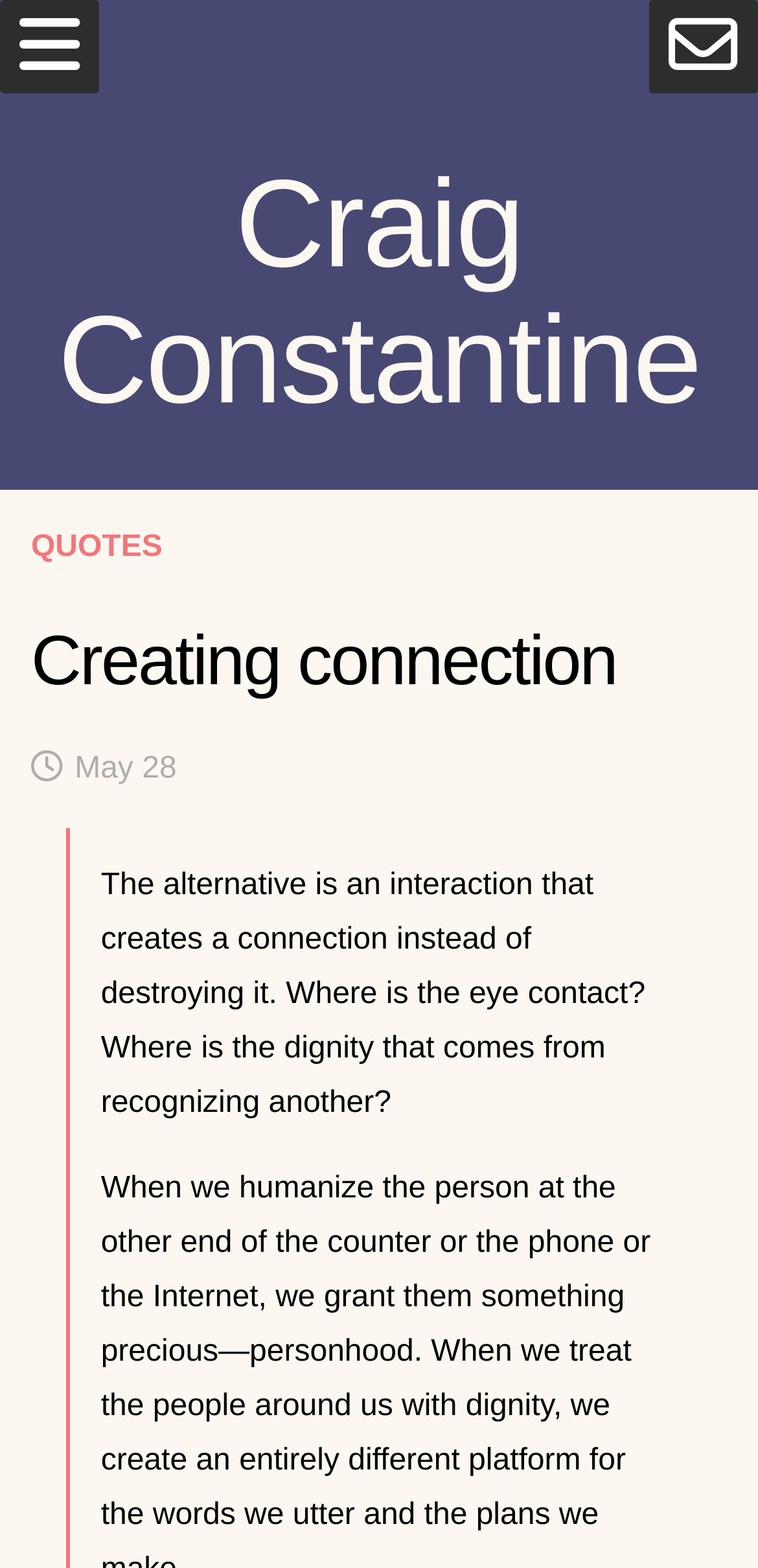What is the name of the author?
Please provide a single word or phrase answer based on the image.

Craig Constantine